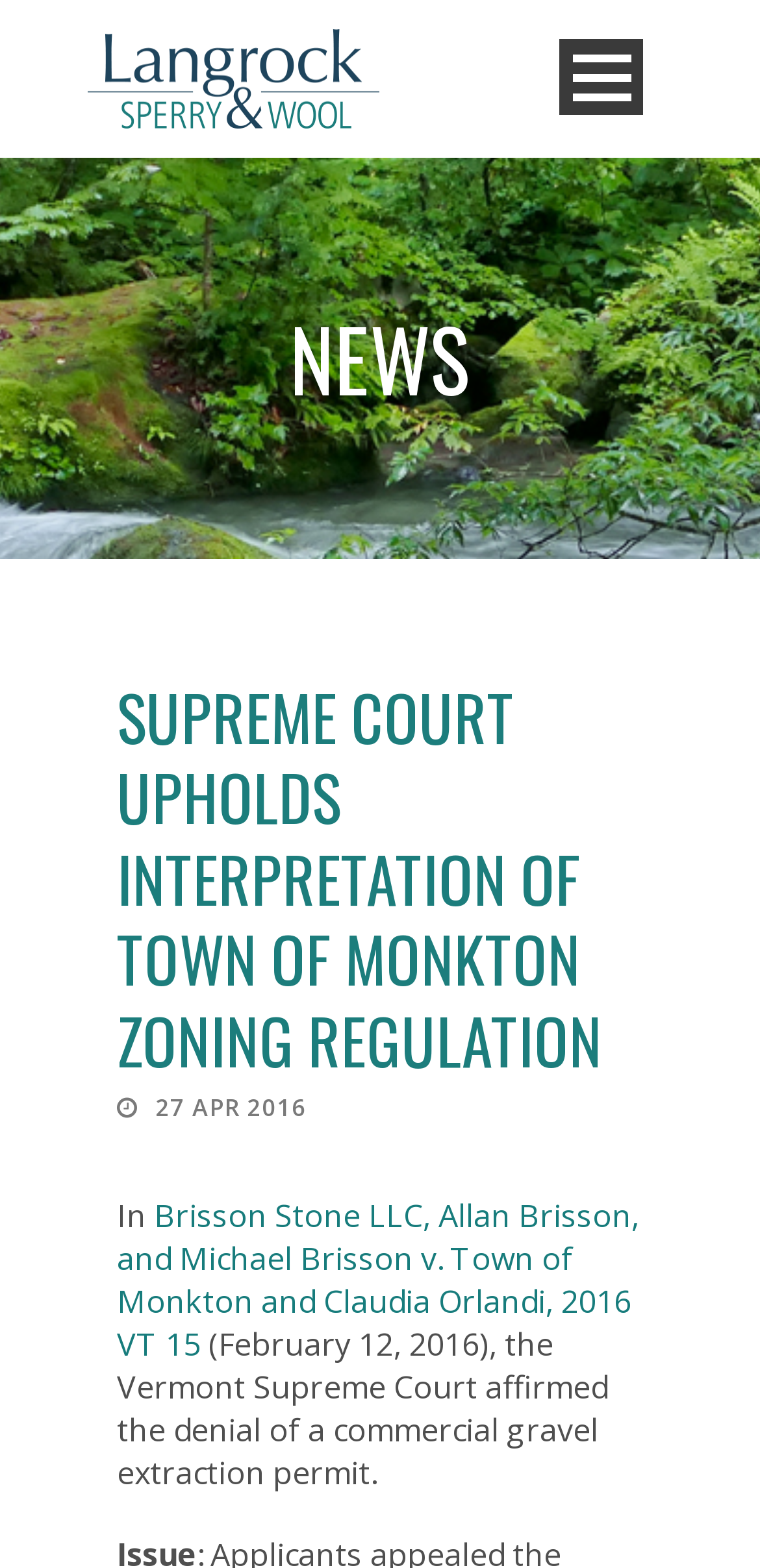Identify the bounding box coordinates for the UI element mentioned here: "Our Team". Provide the coordinates as four float values between 0 and 1, i.e., [left, top, right, bottom].

[0.115, 0.305, 0.885, 0.367]